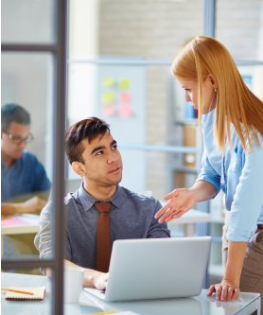What is the woman doing?
Provide a one-word or short-phrase answer based on the image.

Gesturing with her hand